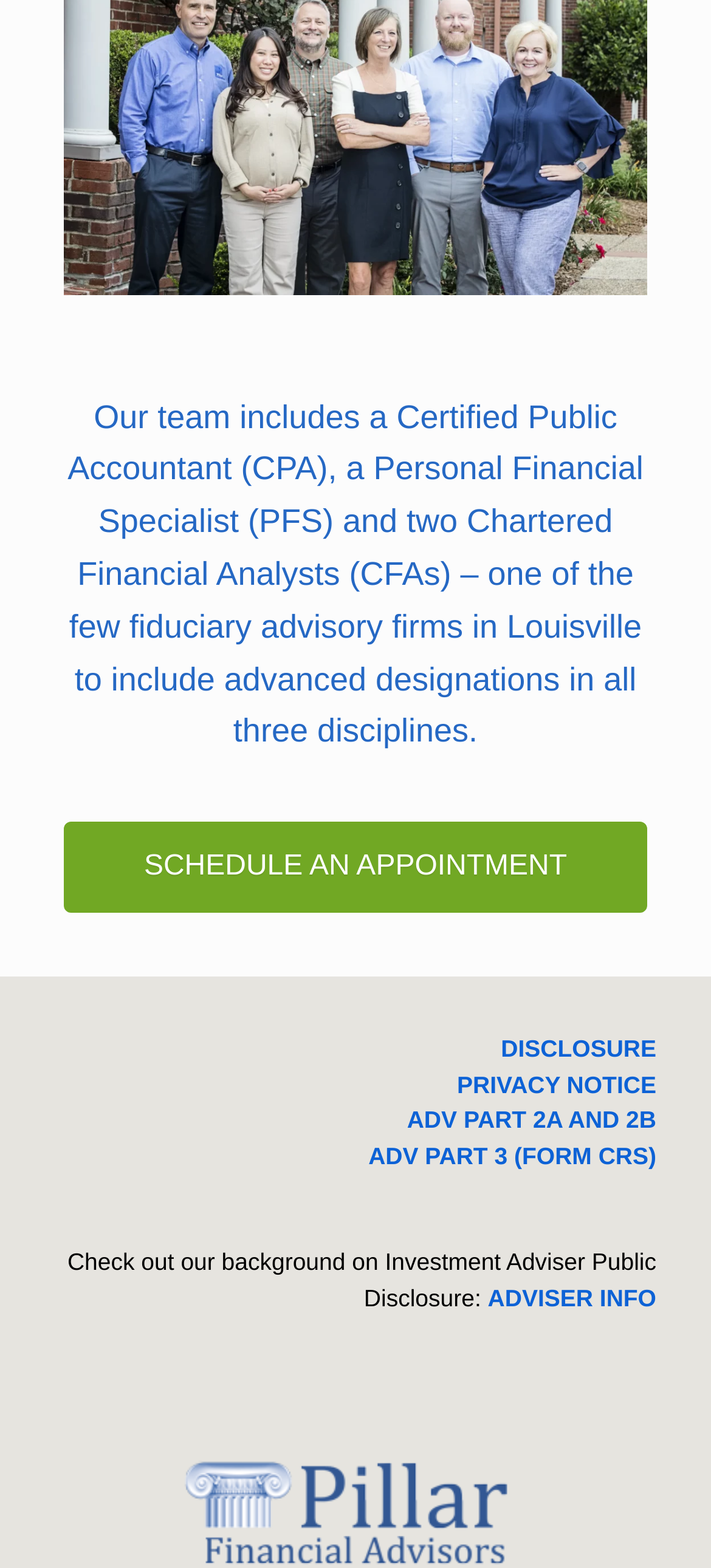What is the purpose of the 'ADVISER INFO' link?
Please provide a comprehensive answer to the question based on the webpage screenshot.

The 'ADVISER INFO' link is likely used to access information about the adviser's background, credentials, and experience, as it is mentioned alongside the 'Check out our background on Investment Adviser Public Disclosure' text.